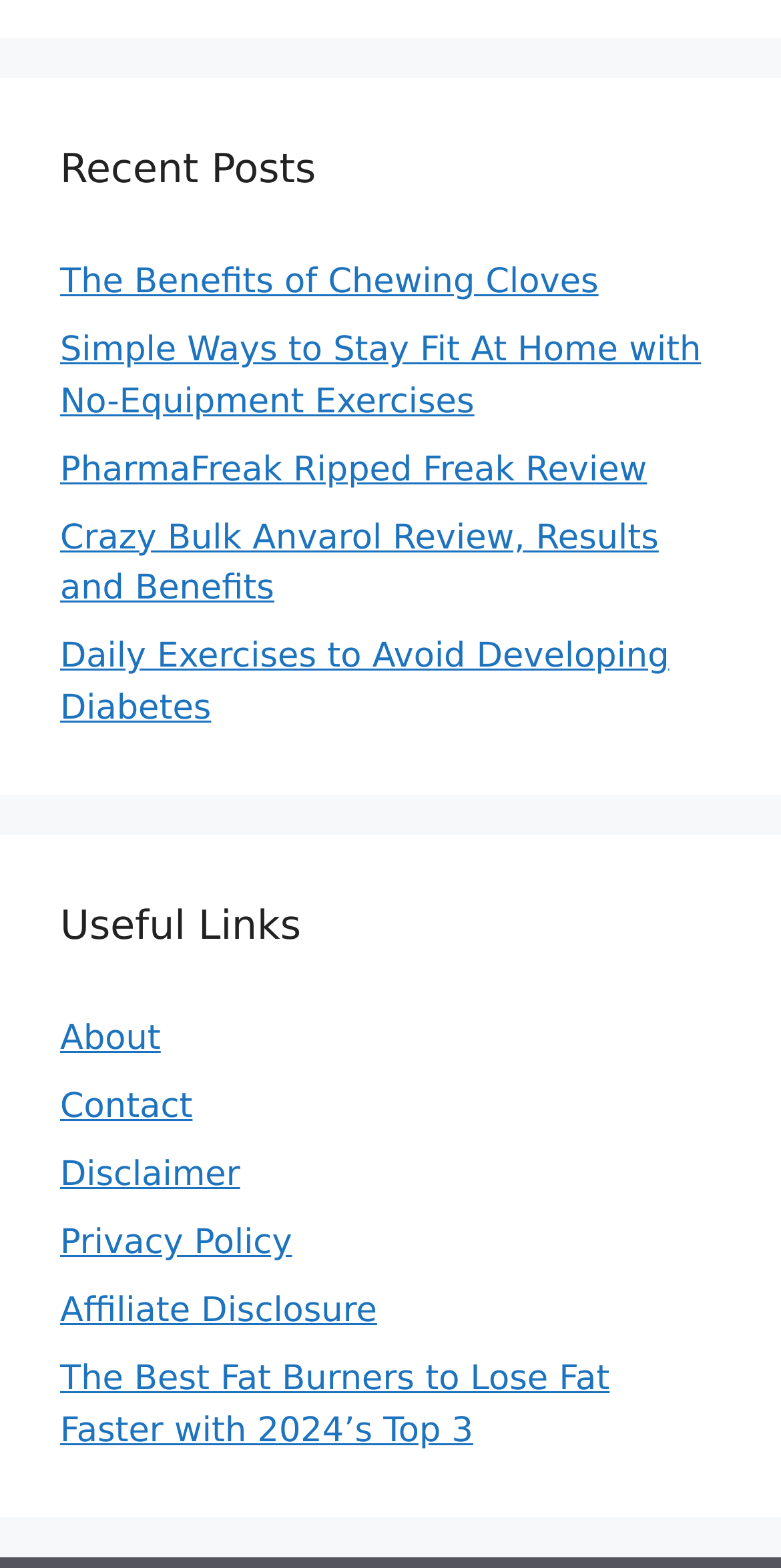What is the last link in the 'Recent Posts' section?
Refer to the image and provide a one-word or short phrase answer.

Daily Exercises to Avoid Developing Diabetes